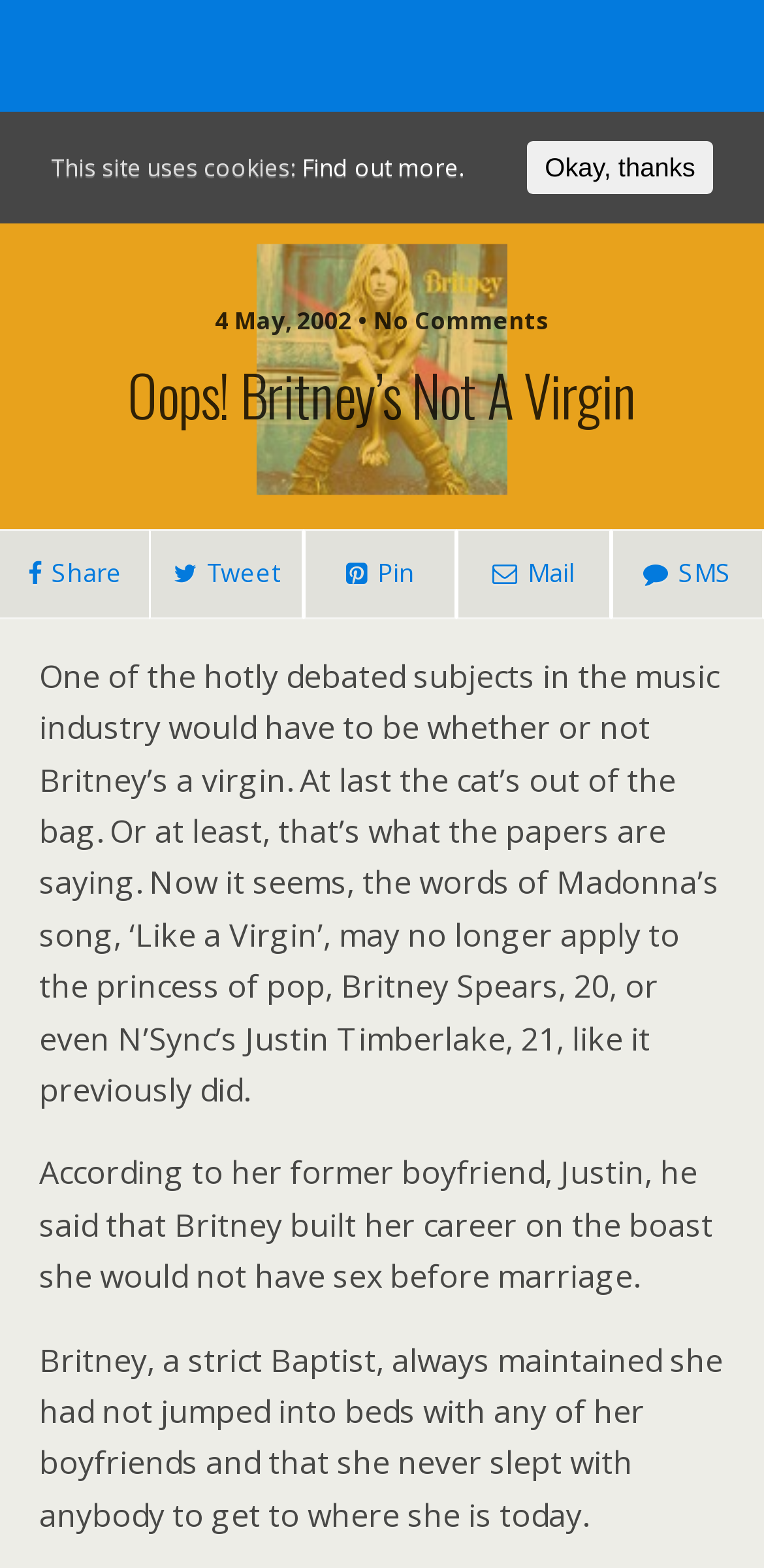Please determine the bounding box coordinates for the element that should be clicked to follow these instructions: "Search this website".

[0.051, 0.145, 0.754, 0.179]